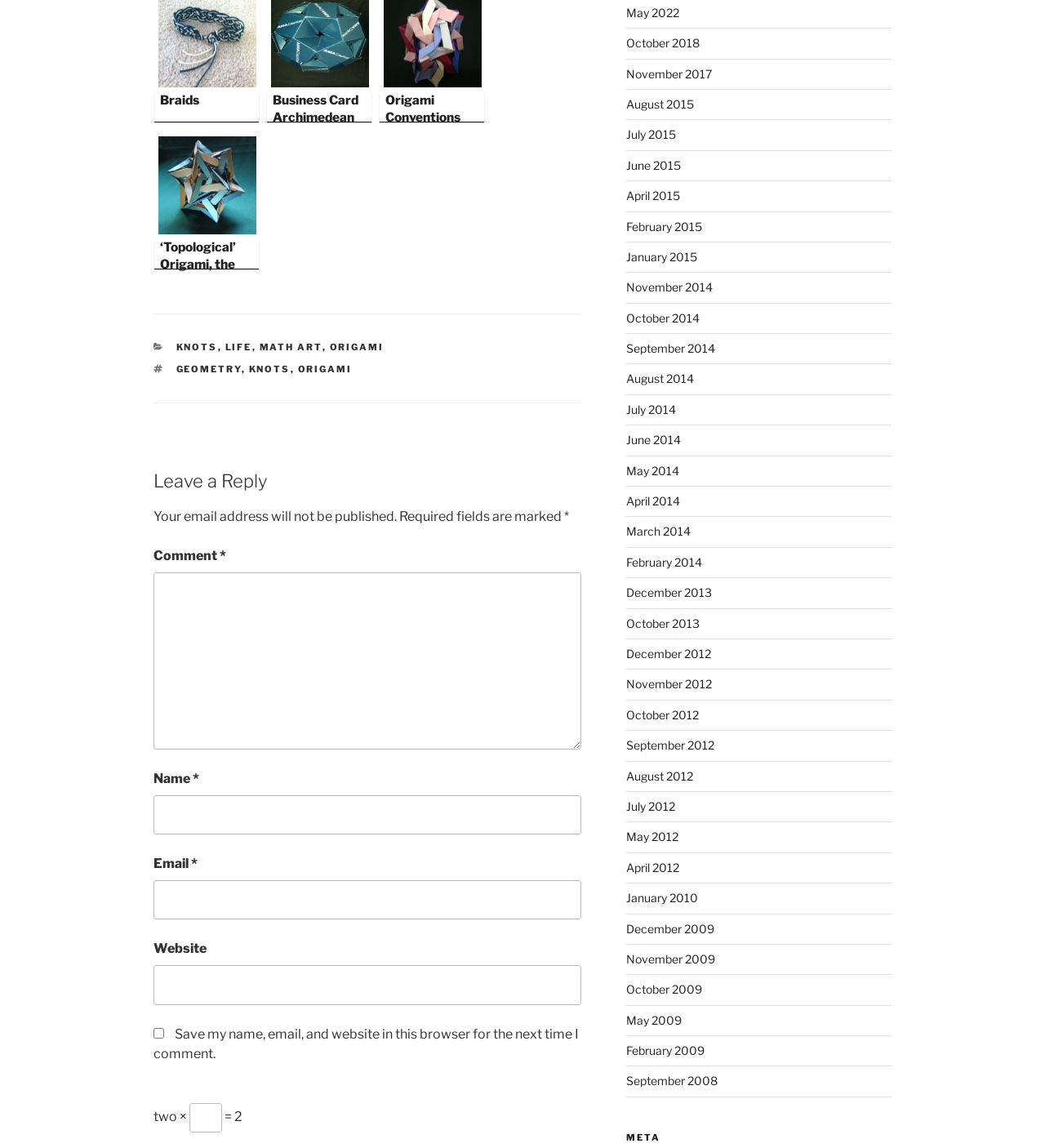Highlight the bounding box coordinates of the element that should be clicked to carry out the following instruction: "Click on the 'KNOTS' category". The coordinates must be given as four float numbers ranging from 0 to 1, i.e., [left, top, right, bottom].

[0.168, 0.297, 0.208, 0.307]